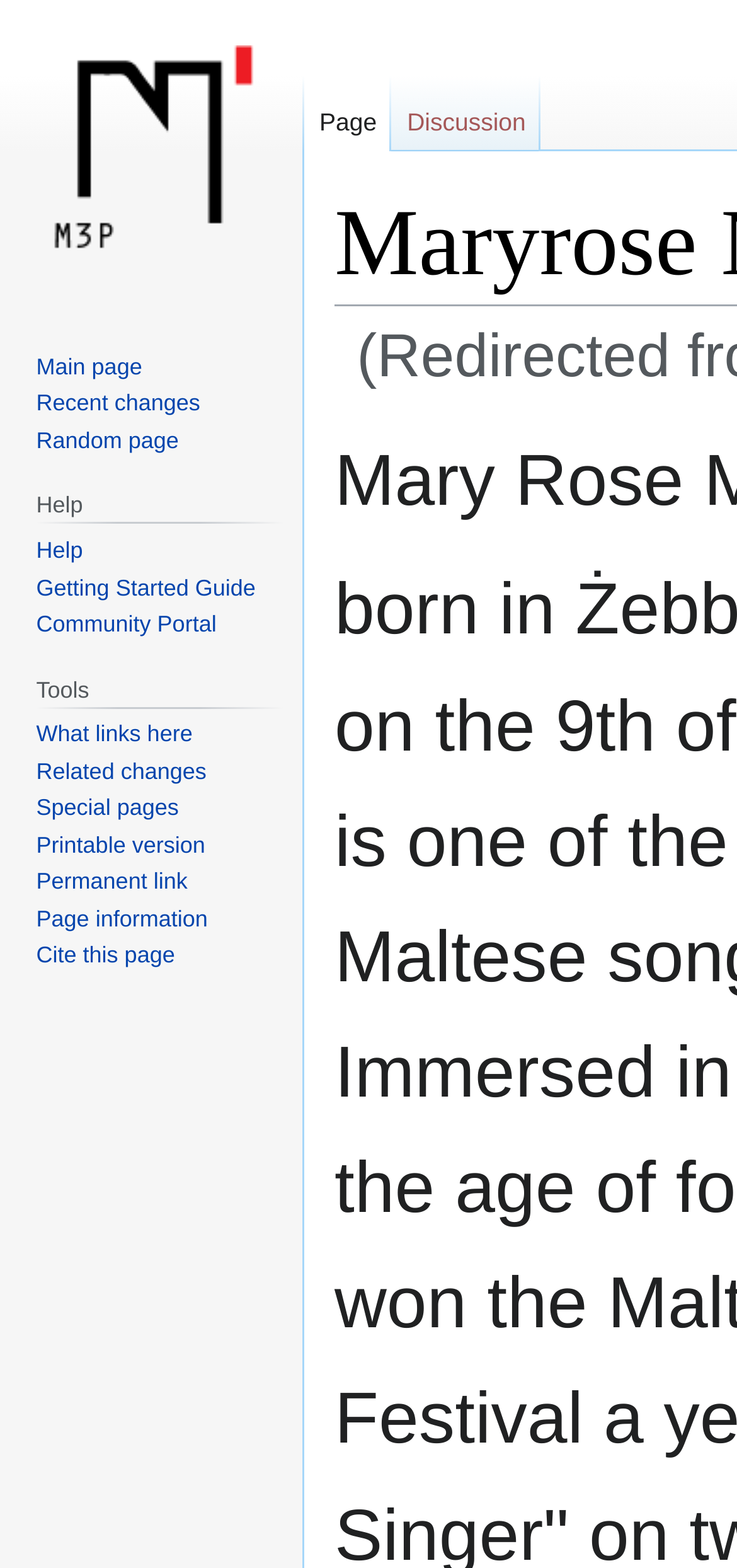Locate the bounding box coordinates of the clickable region to complete the following instruction: "Get help."

[0.049, 0.343, 0.112, 0.359]